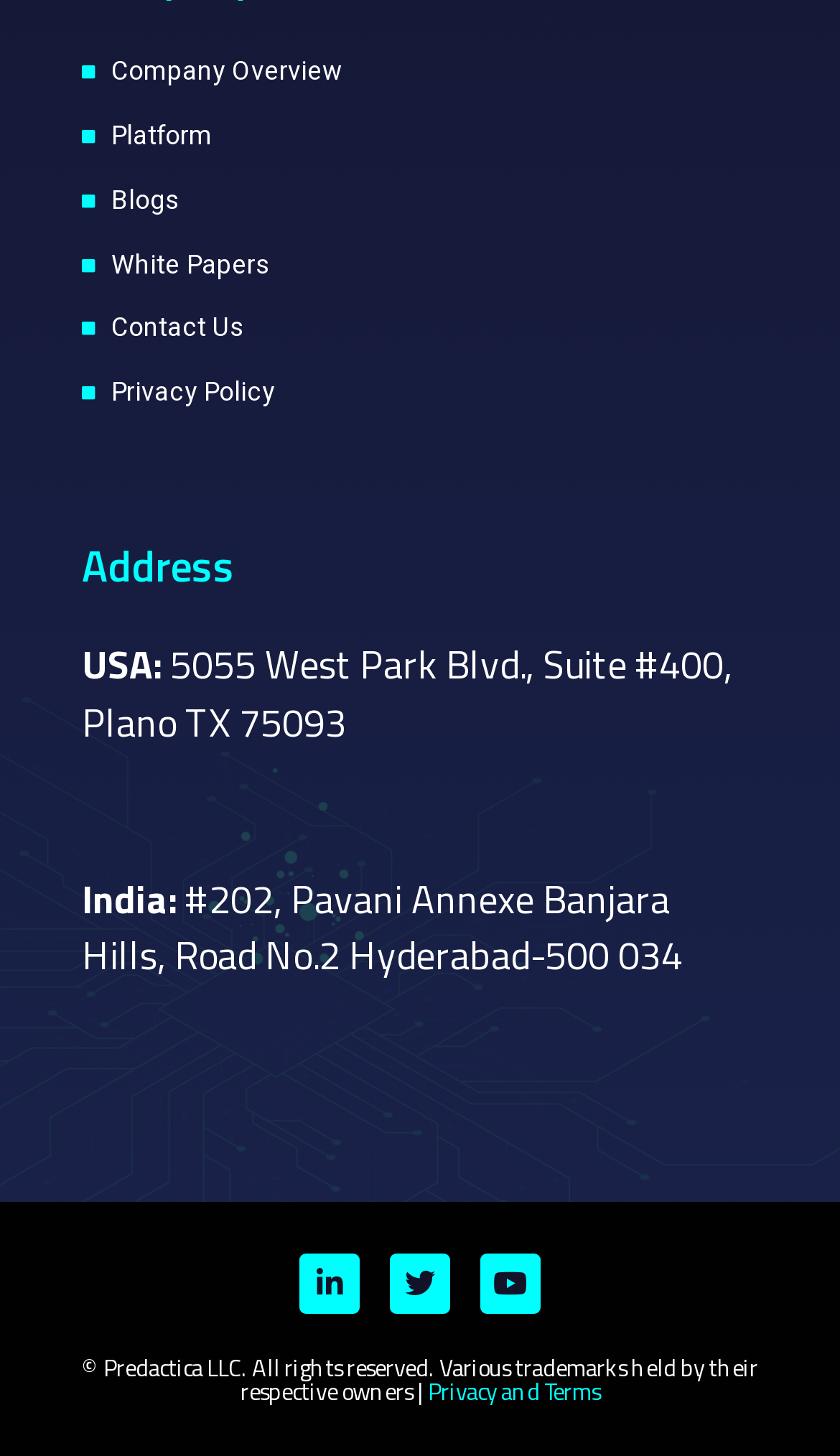Given the description "Privacy Policy", determine the bounding box of the corresponding UI element.

[0.097, 0.253, 0.903, 0.287]